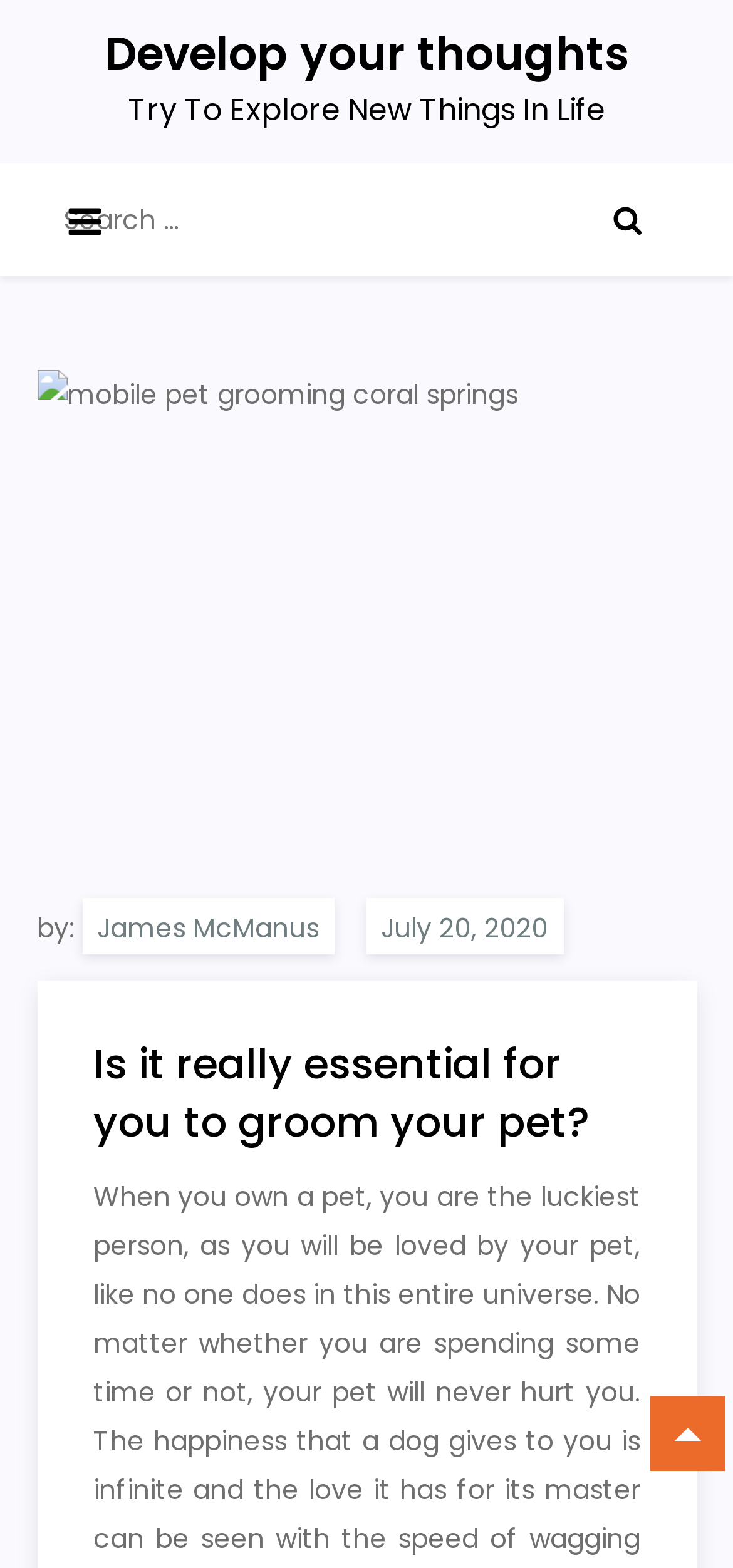Provide the bounding box coordinates of the HTML element this sentence describes: "parent_node: Search for: value="Search"". The bounding box coordinates consist of four float numbers between 0 and 1, i.e., [left, top, right, bottom].

[0.79, 0.104, 0.923, 0.176]